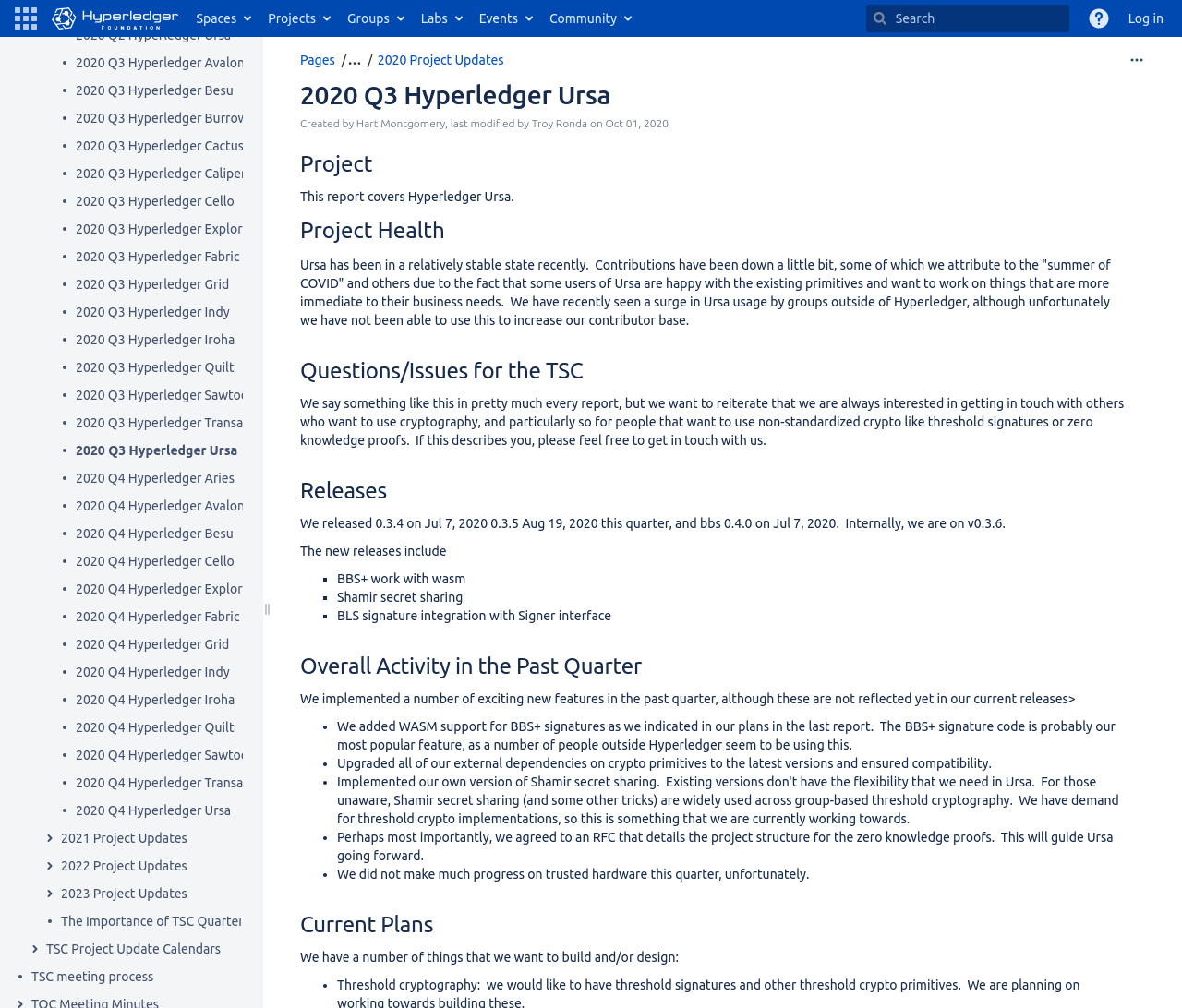Extract the top-level heading from the webpage and provide its text.

2020 Q3 Hyperledger Ursa